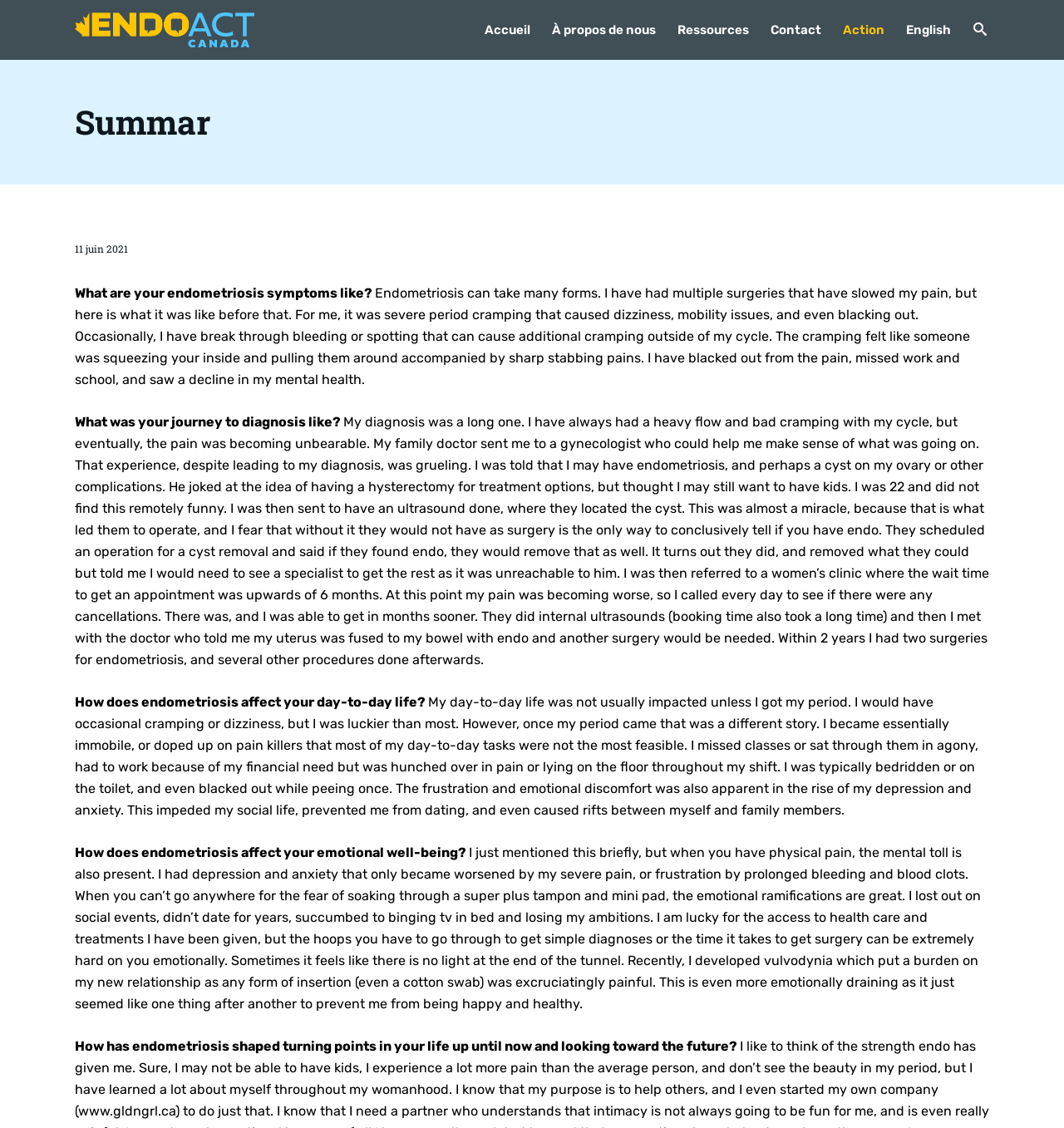Can you find the bounding box coordinates for the element to click on to achieve the instruction: "Click the 'Ressources' link"?

[0.627, 0.0, 0.714, 0.052]